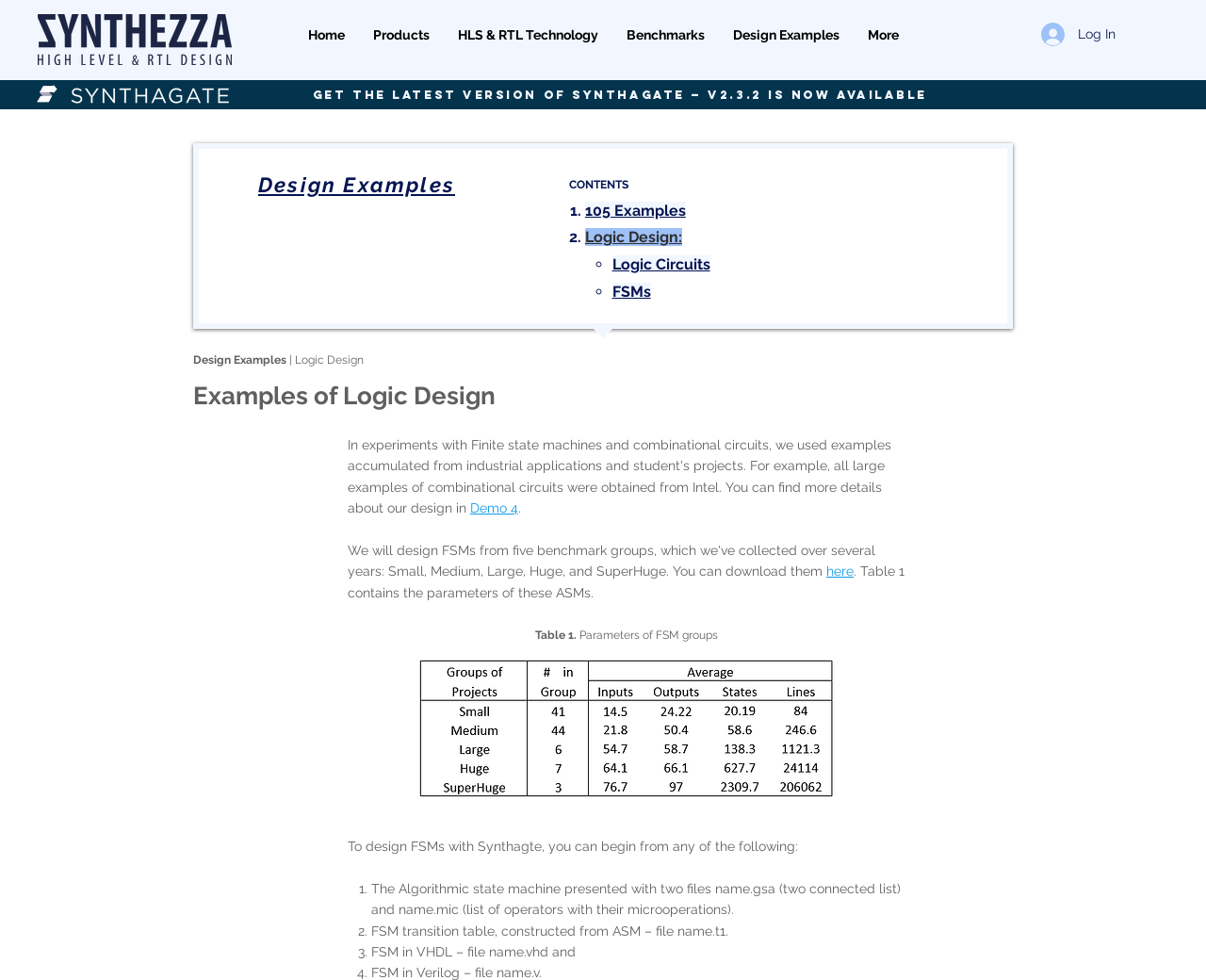Pinpoint the bounding box coordinates of the area that must be clicked to complete this instruction: "Click on the FSMs link".

[0.507, 0.288, 0.54, 0.307]